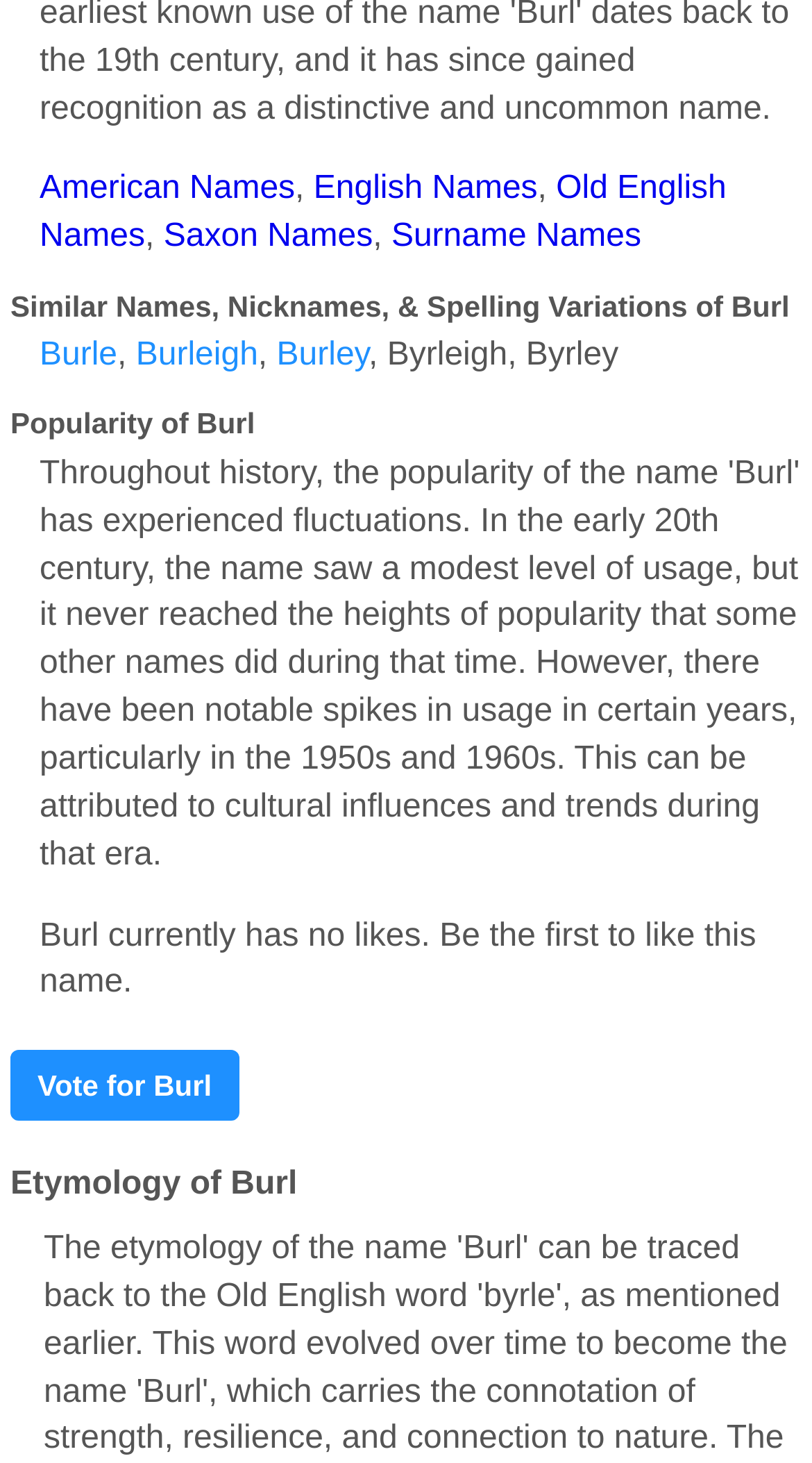Using the provided element description, identify the bounding box coordinates as (top-left x, top-left y, bottom-right x, bottom-right y). Ensure all values are between 0 and 1. Description: Burleigh

[0.167, 0.232, 0.318, 0.256]